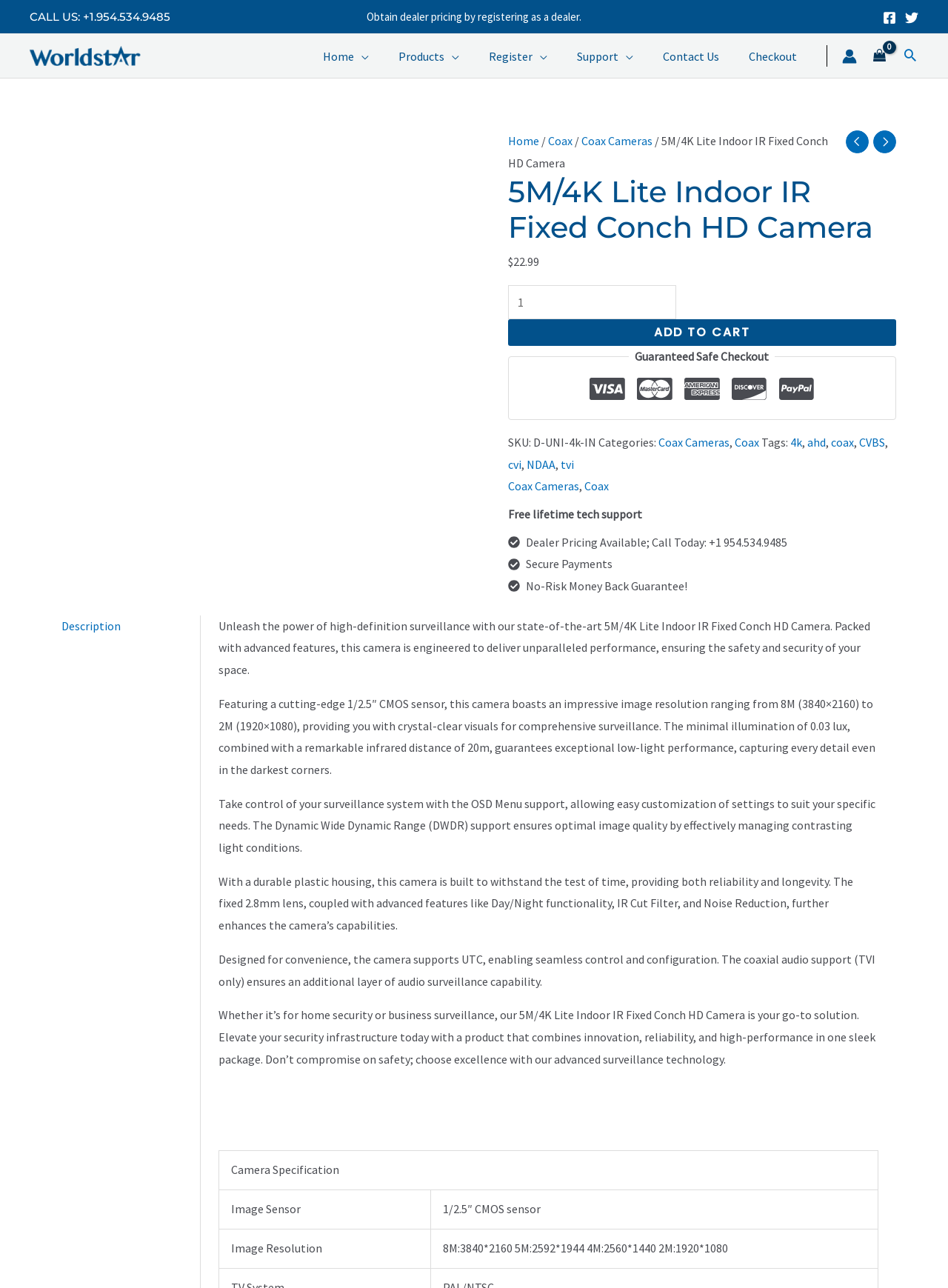Reply to the question with a brief word or phrase: What is the infrared distance of the camera?

20m